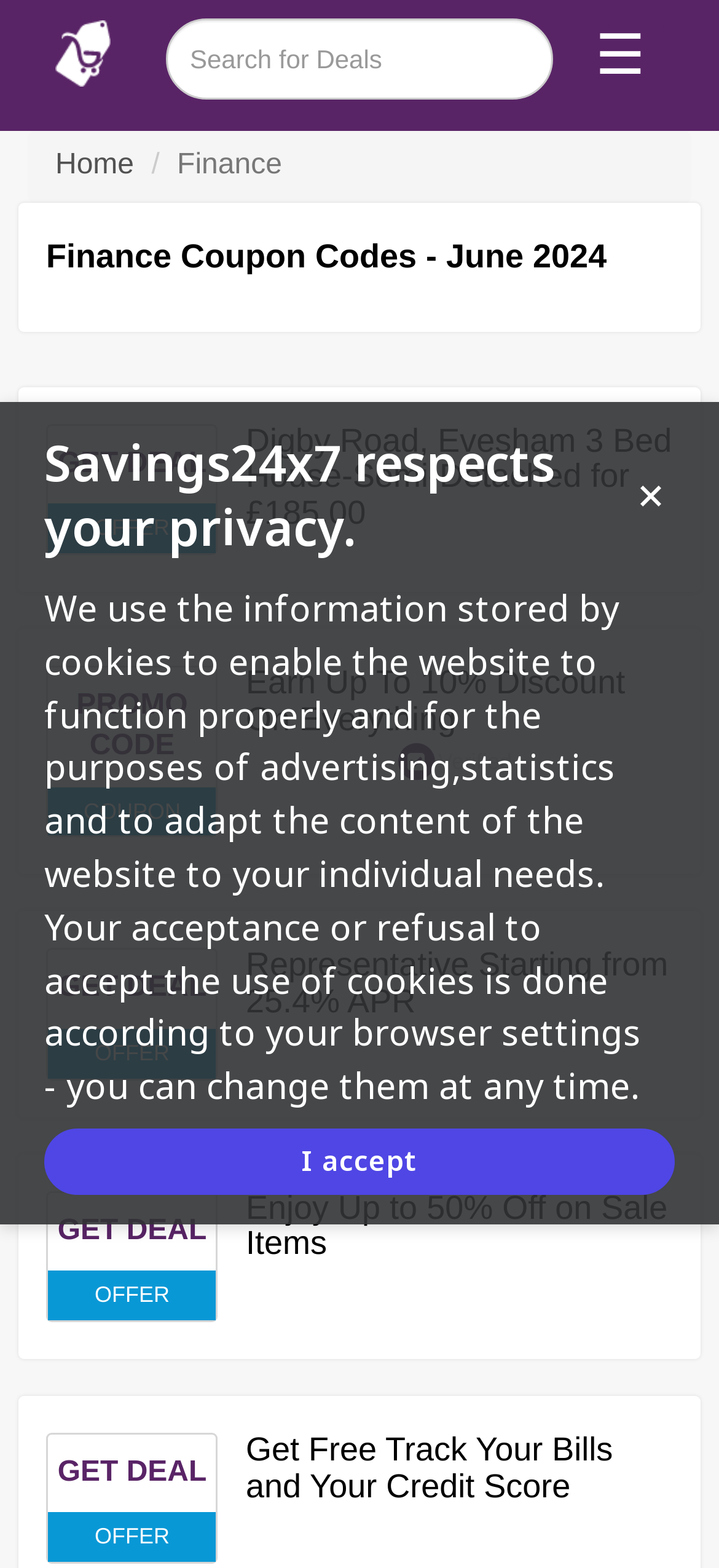Summarize the webpage comprehensively, mentioning all visible components.

The webpage is focused on providing finance coupons, offers, and deals. At the top, there is a notification bar with a message about respecting privacy and using cookies, accompanied by "Dismiss" and "I accept" buttons. Below this bar, there is a navigation section with links to the homepage and a "Home" button, followed by a "Finance" heading.

The main content area is divided into several sections, each containing a heading, a figure, and a "GET DEAL" or "PROMO CODE" button. The headings describe various finance-related offers, such as discounts on houses, earning up to 10% discount, and representative APR rates. The figures likely contain images or icons related to the offers.

To the right of the navigation section, there is a search box labeled "Search for Deals" where users can input their queries. Above the search box, there is a hamburger menu icon (☰) and a "Finance" heading.

Throughout the page, there are multiple instances of "OFFER" and "COUPON" labels, indicating the different types of deals available. Some offers are marked as "Verified" to indicate their authenticity. Overall, the webpage is designed to provide users with a variety of finance-related deals and offers.